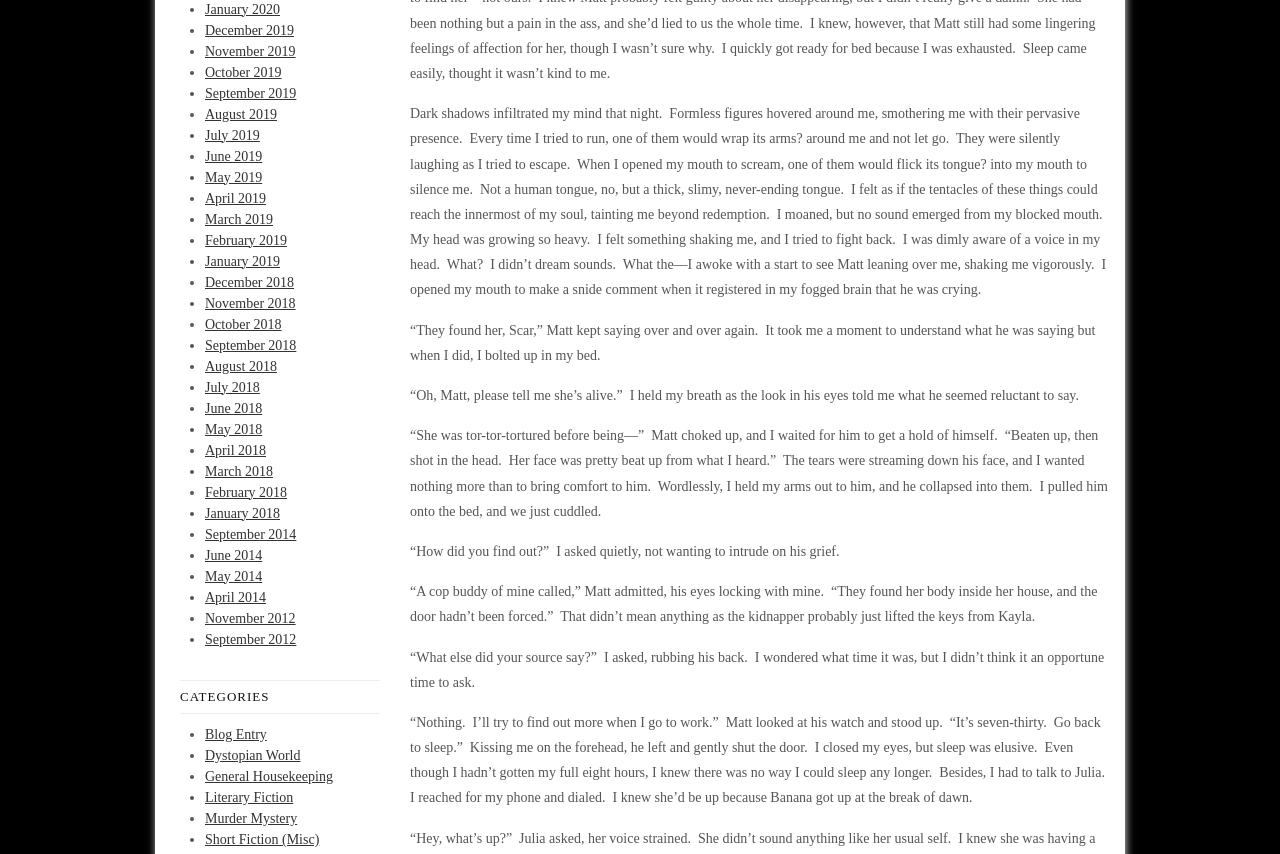Find the bounding box coordinates for the HTML element described as: "Short Fiction (Misc)". The coordinates should consist of four float values between 0 and 1, i.e., [left, top, right, bottom].

[0.16, 0.974, 0.249, 0.992]